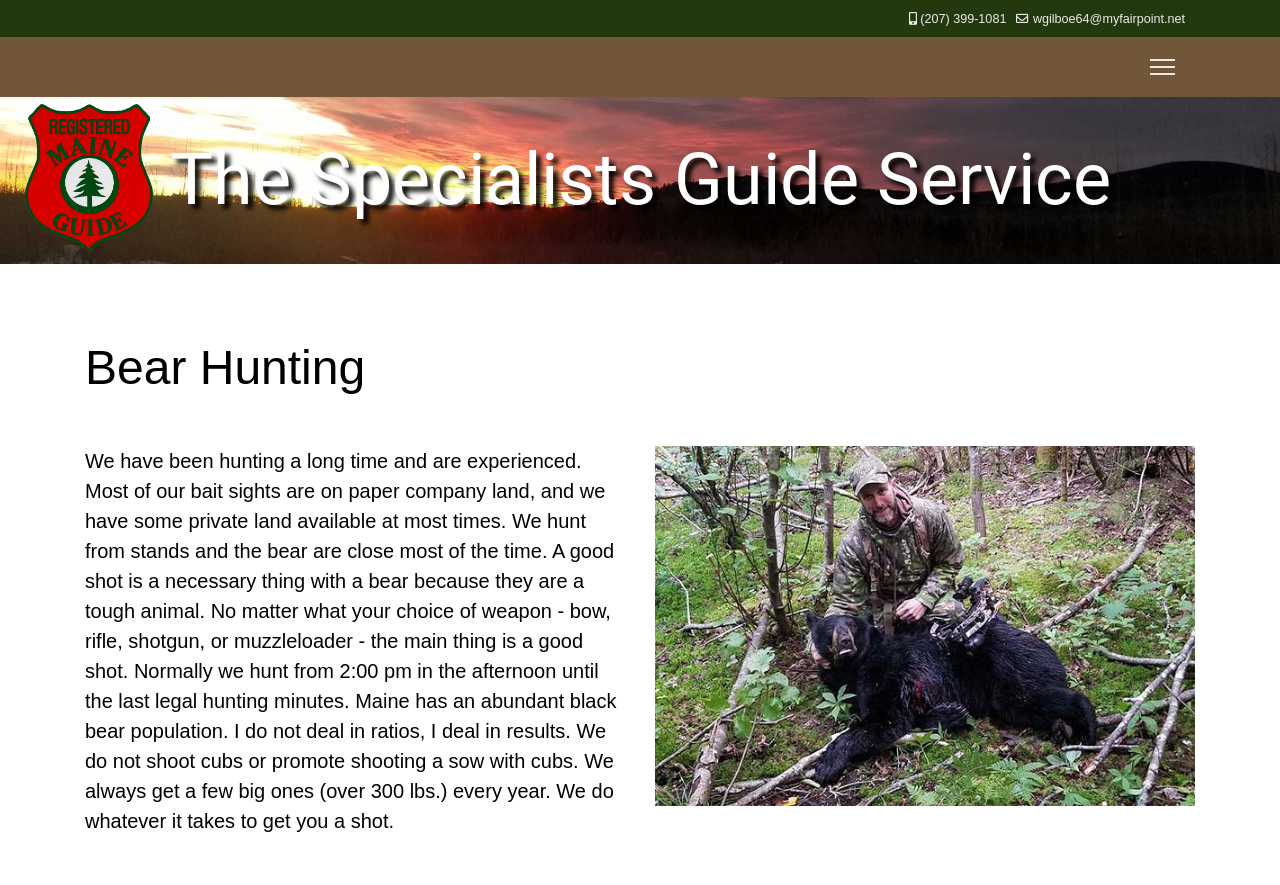Please find the bounding box coordinates (top-left x, top-left y, bottom-right x, bottom-right y) in the screenshot for the UI element described as follows: (207) 399-1081

[0.719, 0.014, 0.786, 0.029]